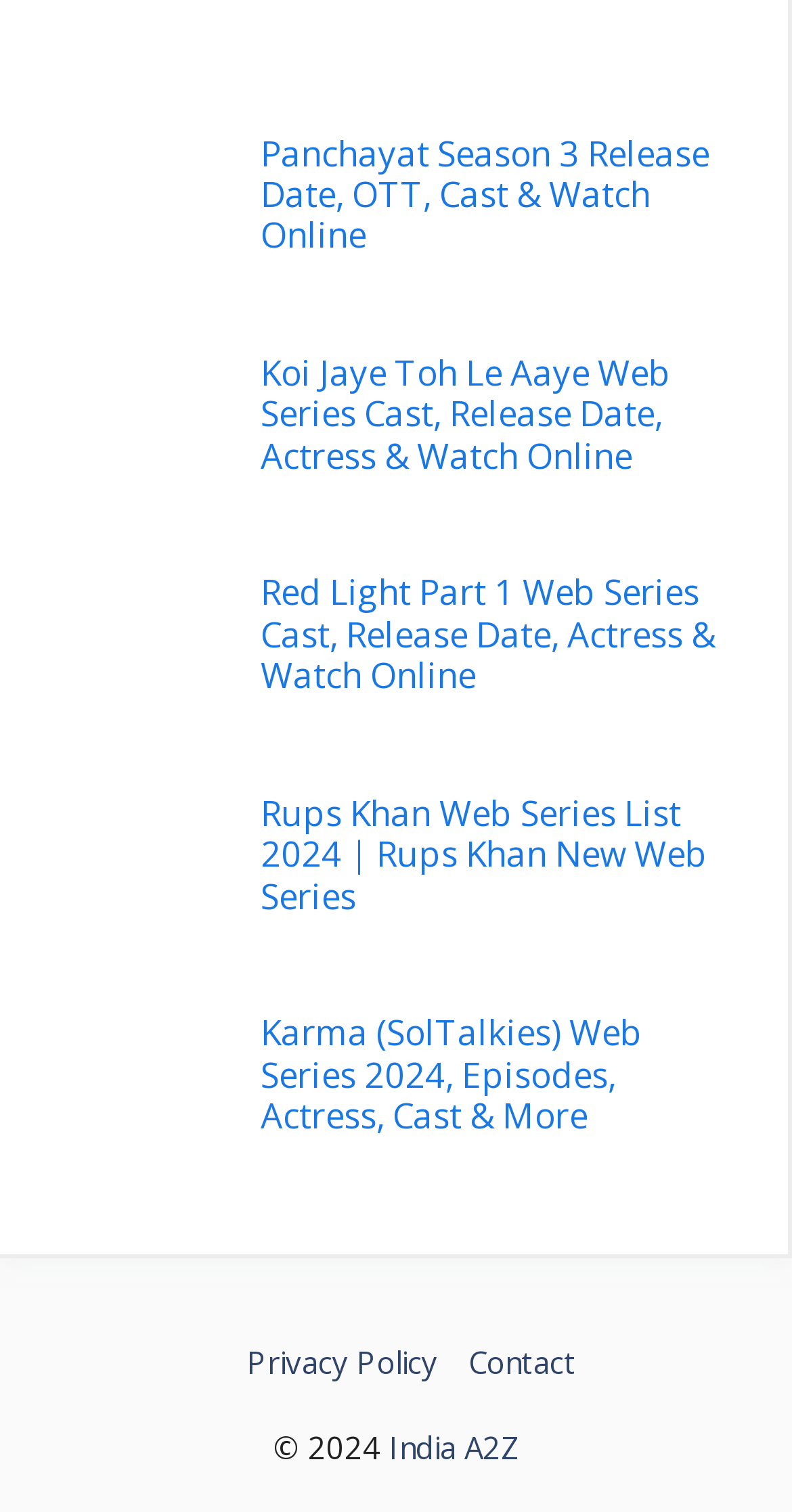Based on the element description Privacy Policy, identify the bounding box of the UI element in the given webpage screenshot. The coordinates should be in the format (top-left x, top-left y, bottom-right x, bottom-right y) and must be between 0 and 1.

[0.312, 0.885, 0.553, 0.916]